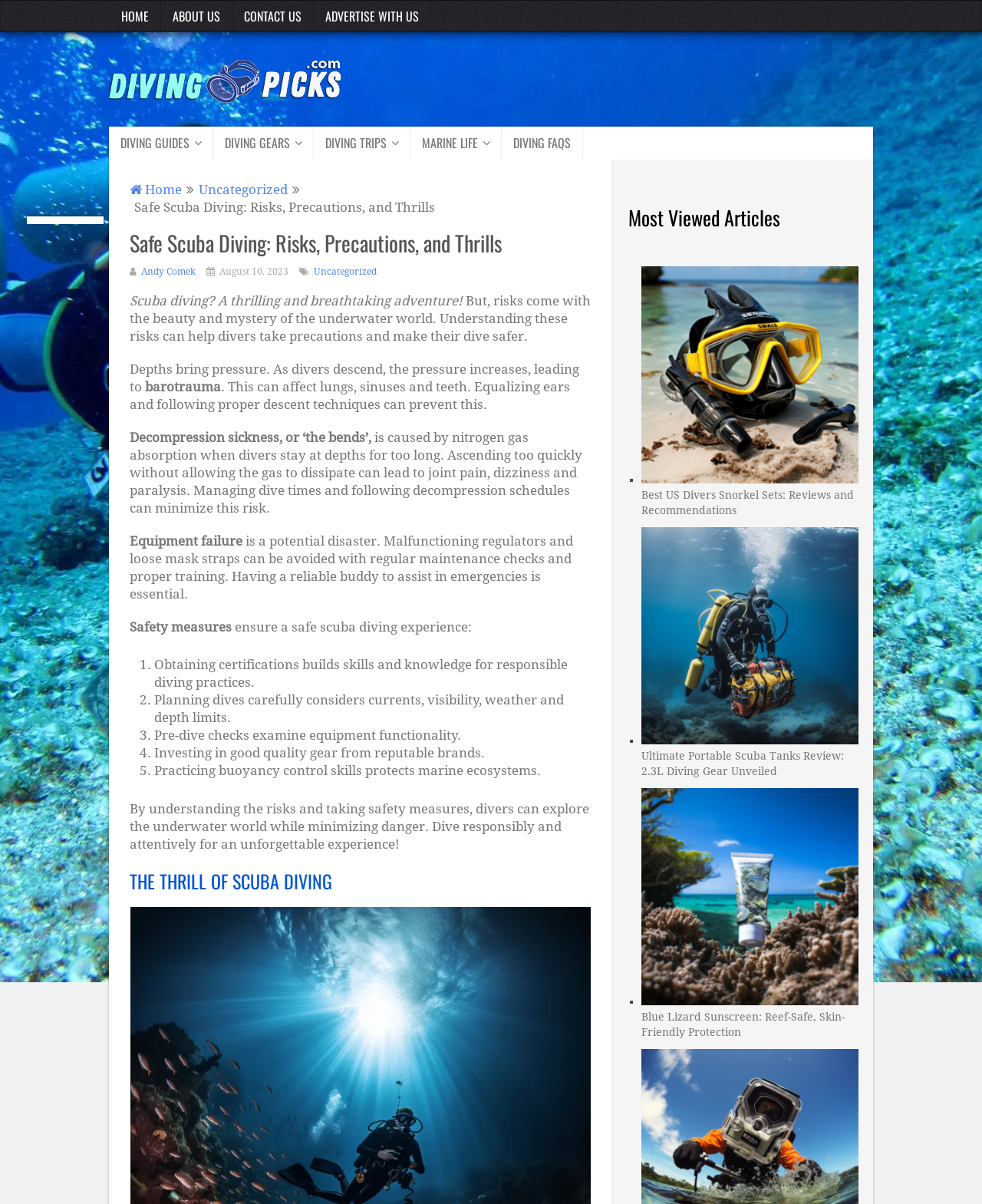Determine the bounding box coordinates of the target area to click to execute the following instruction: "Click the Label Object link."

None